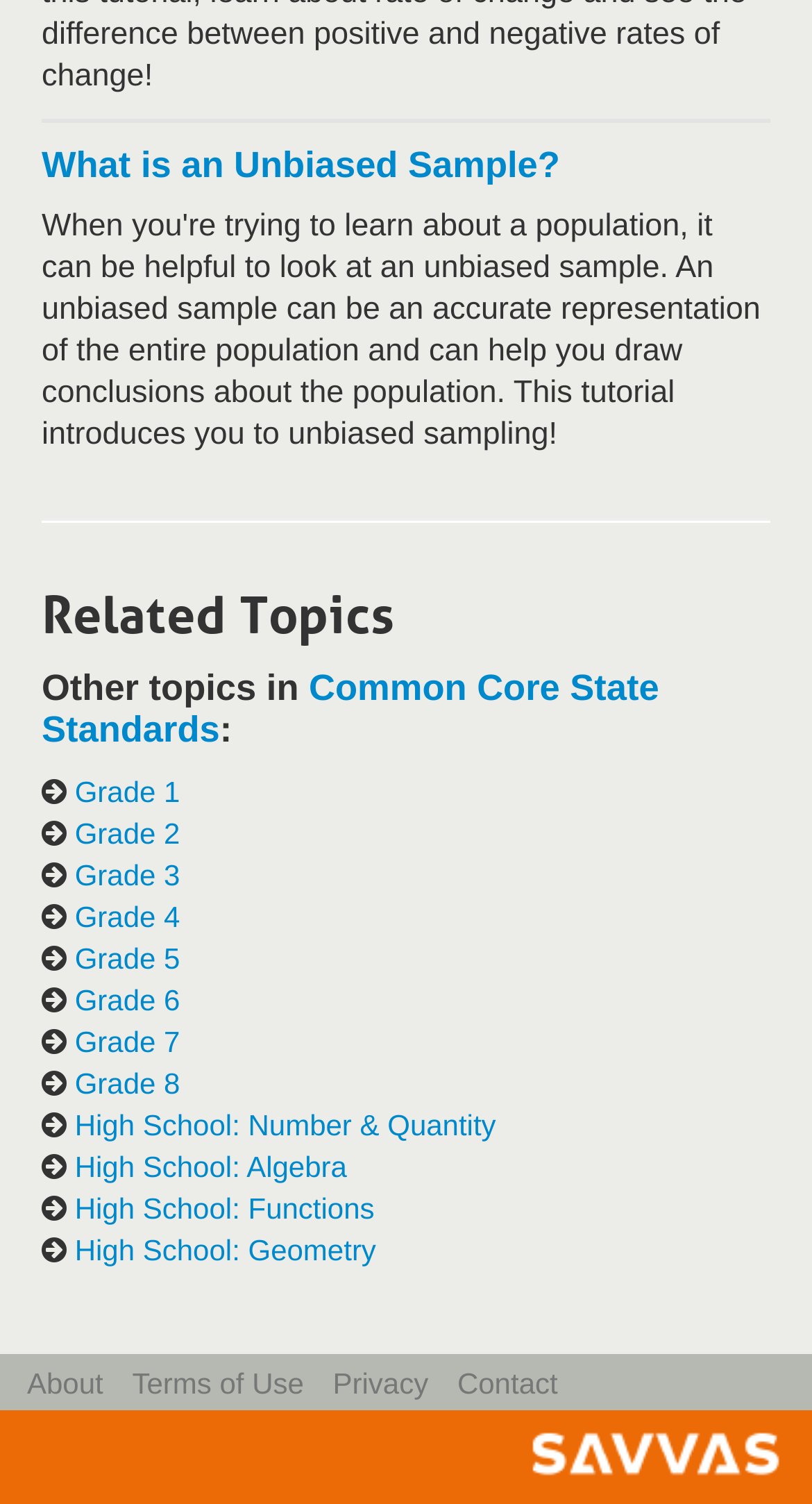How many grade levels are listed?
With the help of the image, please provide a detailed response to the question.

There are 9 grade levels listed on the webpage, which are Grade 1 to Grade 8, and High School.